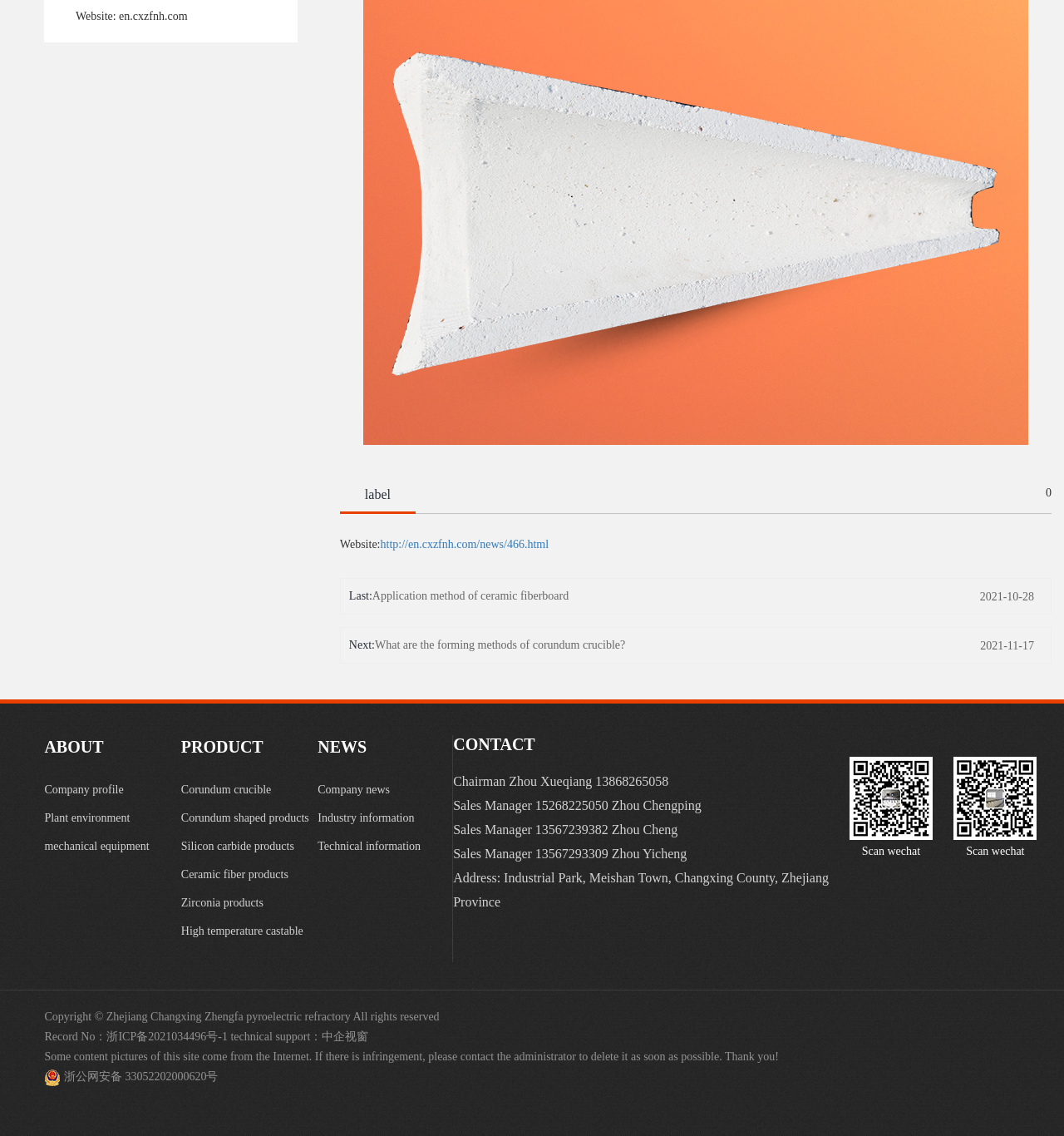How many sales managers are listed on the webpage?
Look at the image and respond with a one-word or short-phrase answer.

3